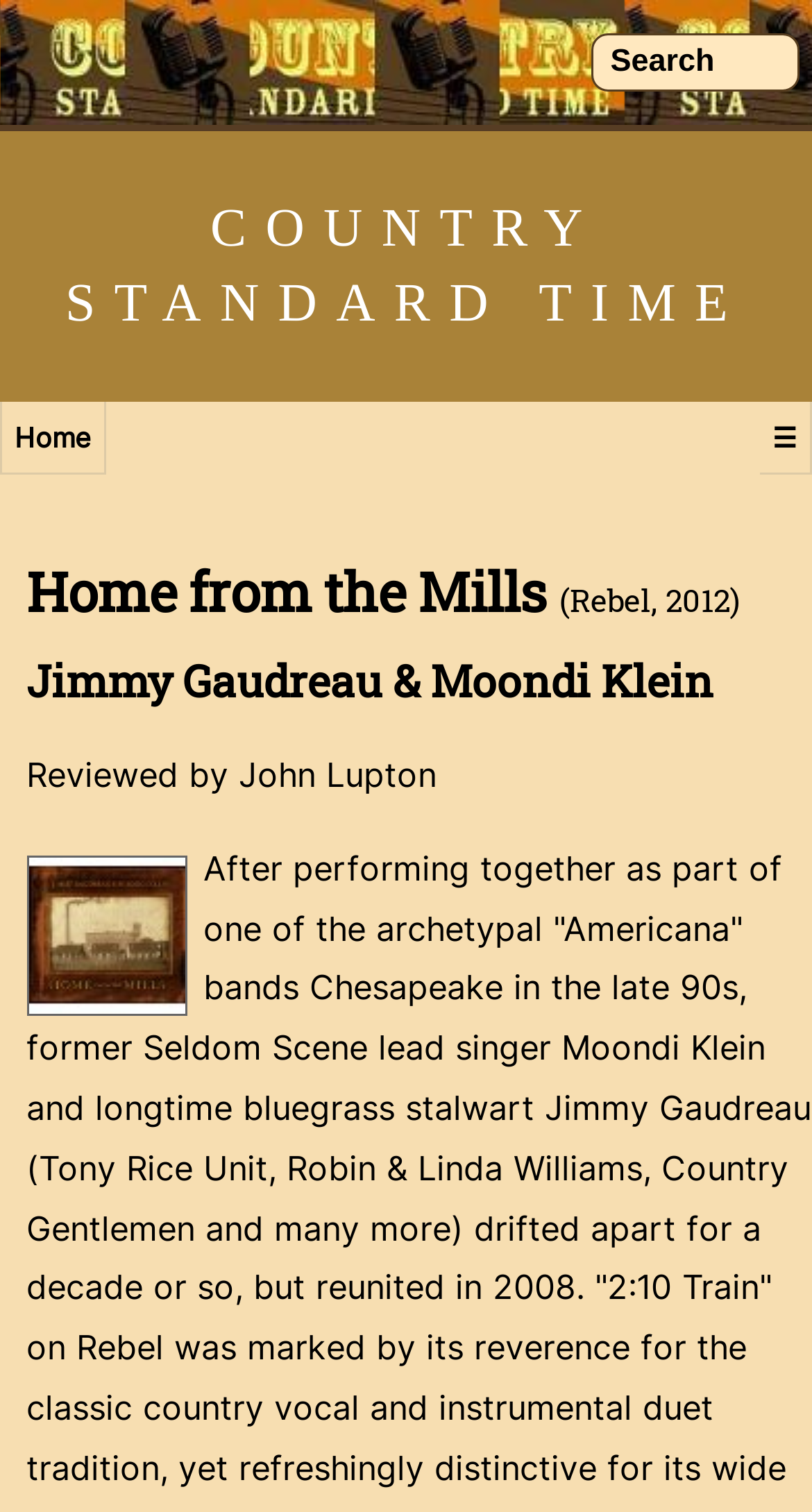From the given element description: "COUNTRY STANDARD TIME", find the bounding box for the UI element. Provide the coordinates as four float numbers between 0 and 1, in the order [left, top, right, bottom].

[0.08, 0.13, 0.92, 0.22]